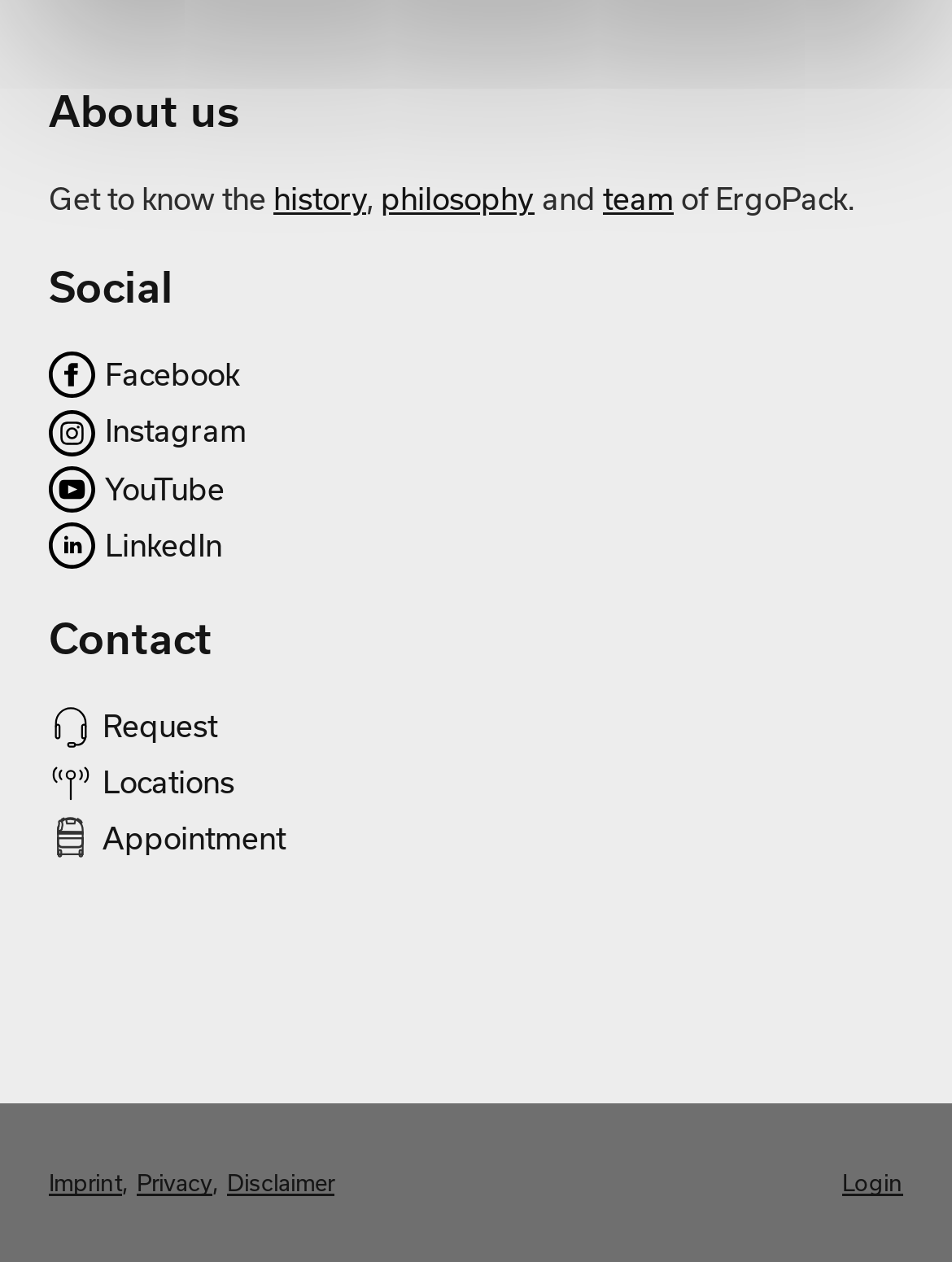Answer this question using a single word or a brief phrase:
What is the last link in the 'Contact' section?

Appointment